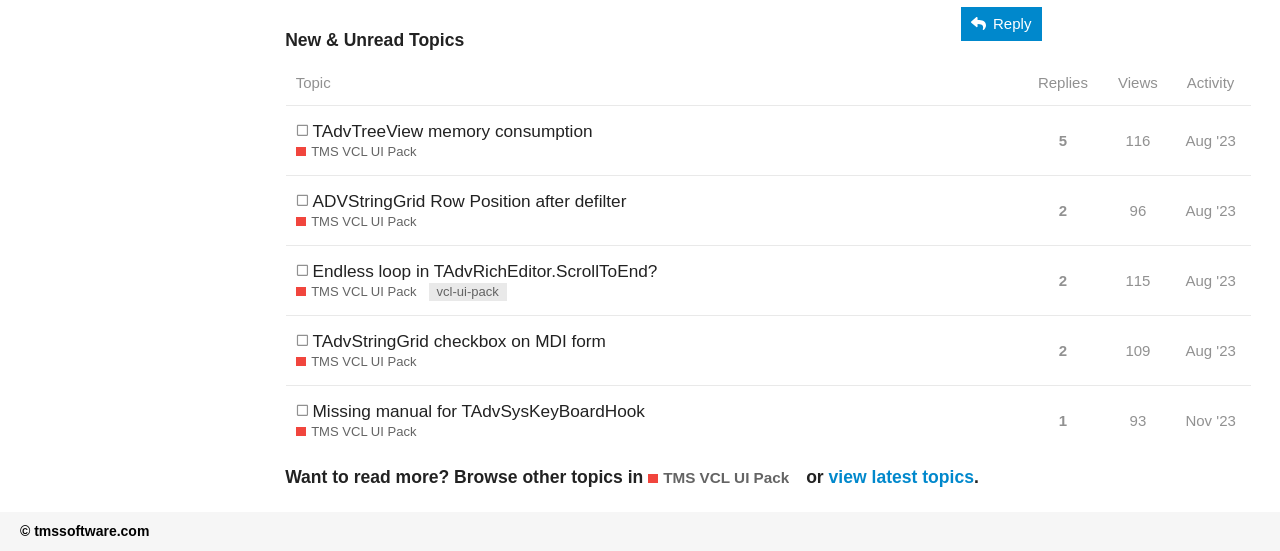From the given element description: "TAdvTreeView memory consumption", find the bounding box for the UI element. Provide the coordinates as four float numbers between 0 and 1, in the order [left, top, right, bottom].

[0.244, 0.192, 0.463, 0.283]